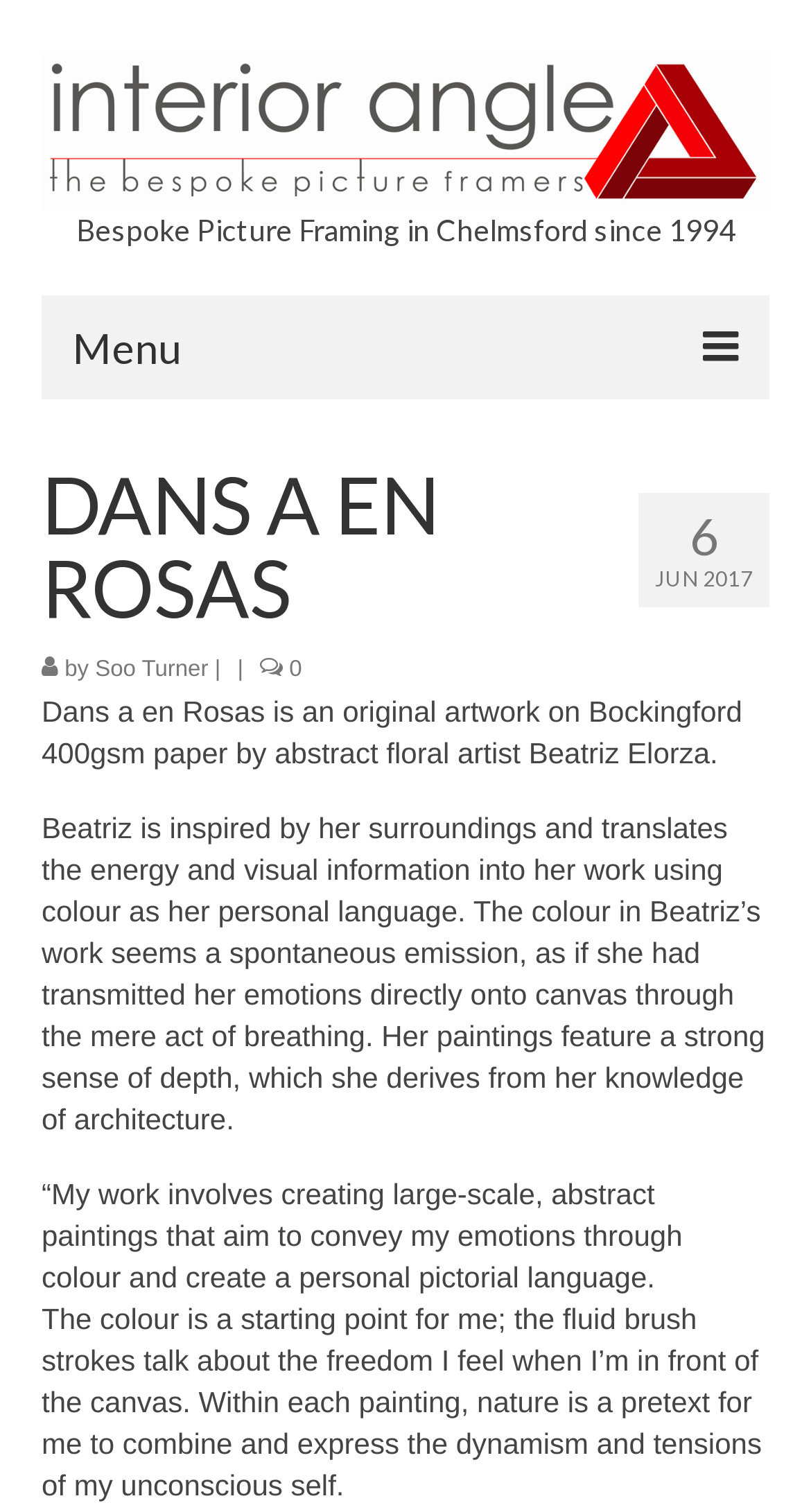Provide the bounding box coordinates of the HTML element this sentence describes: "SHOP PRINTS". The bounding box coordinates consist of four float numbers between 0 and 1, i.e., [left, top, right, bottom].

[0.077, 0.334, 0.923, 0.39]